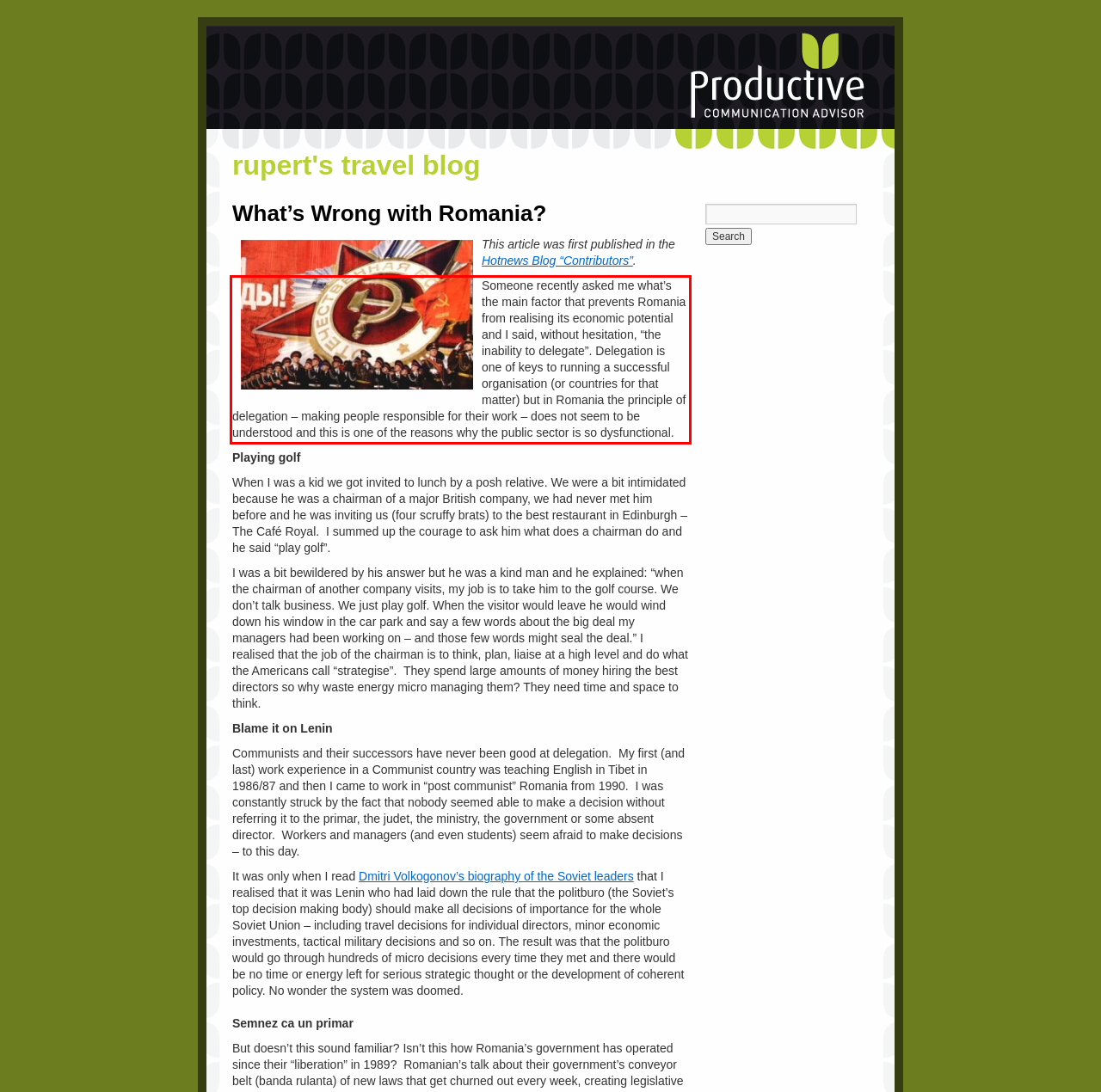Given the screenshot of a webpage, identify the red rectangle bounding box and recognize the text content inside it, generating the extracted text.

Someone recently asked me what’s the main factor that prevents Romania from realising its economic potential and I said, without hesitation, “the inability to delegate”. Delegation is one of keys to running a successful organisation (or countries for that matter) but in Romania the principle of delegation – making people responsible for their work – does not seem to be understood and this is one of the reasons why the public sector is so dysfunctional.